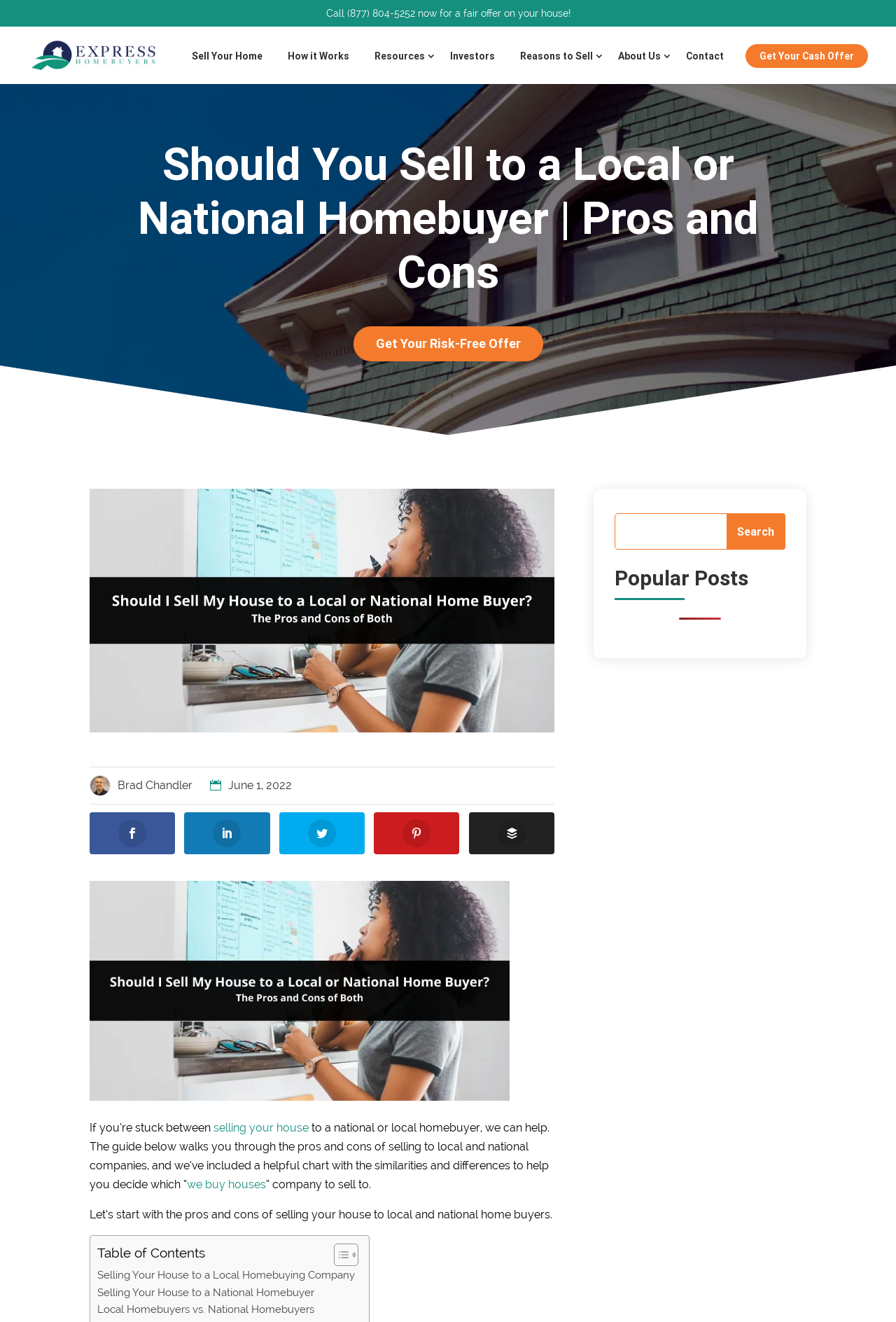Provide the bounding box coordinates of the section that needs to be clicked to accomplish the following instruction: "Get Your Cash Offer."

[0.832, 0.033, 0.969, 0.051]